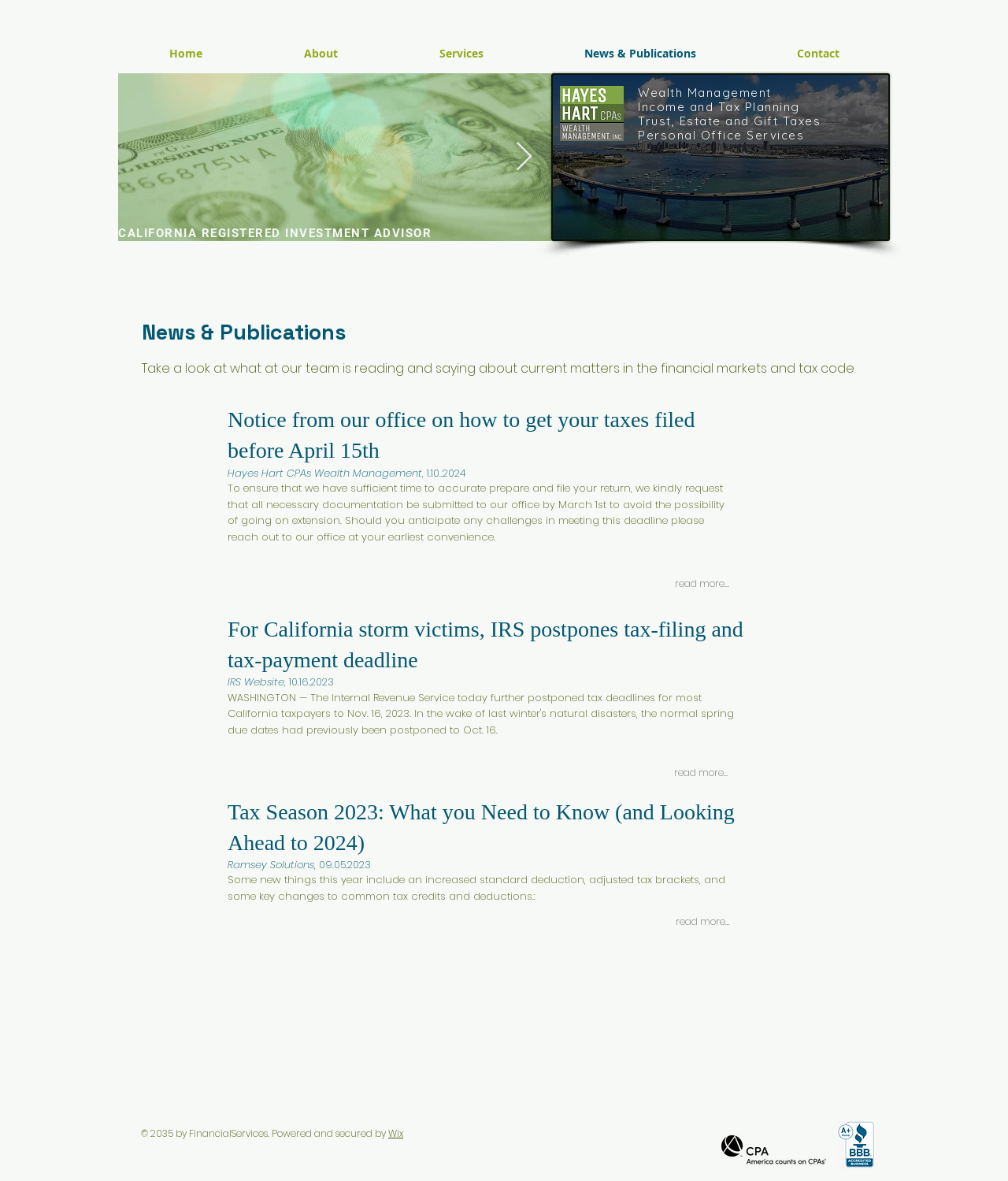Pinpoint the bounding box coordinates of the clickable area needed to execute the instruction: "Click the 'read more...' link about 'Tax Season 2023: What you Need to Know (and Looking Ahead to 2024)'". The coordinates should be specified as four float numbers between 0 and 1, i.e., [left, top, right, bottom].

[0.646, 0.775, 0.748, 0.787]